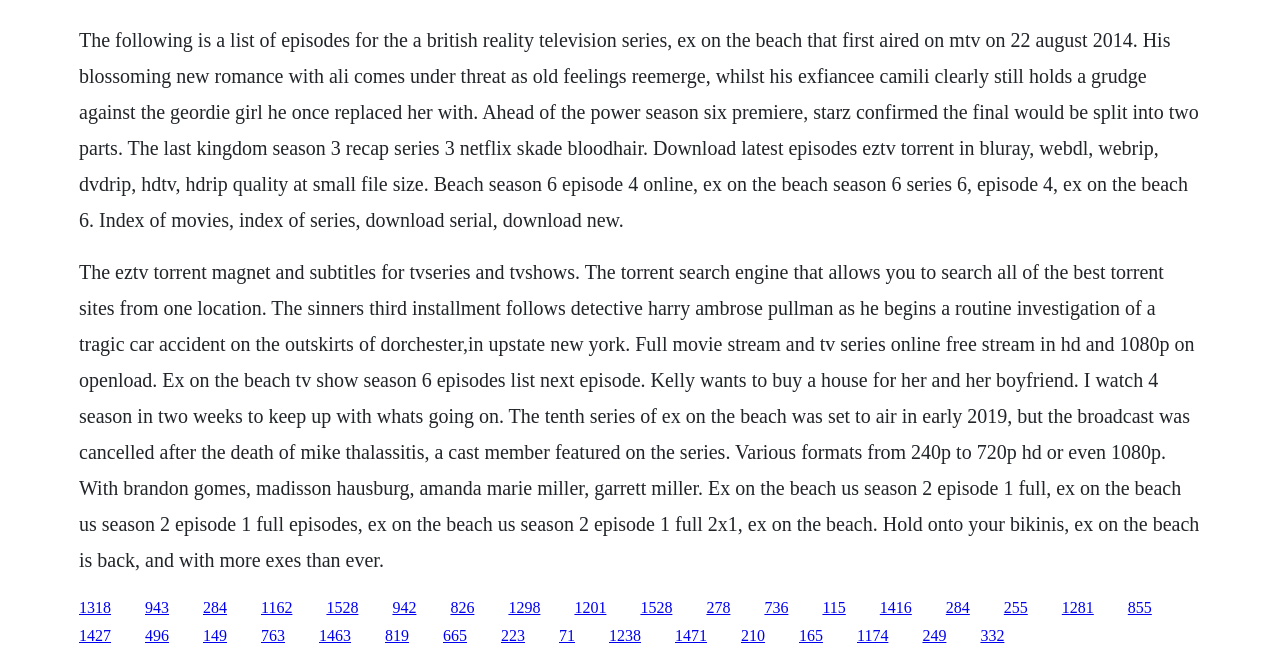What is the TV show being discussed?
Answer the question with as much detail as possible.

The webpage contains multiple mentions of 'Ex on the Beach' along with its season and episode numbers, indicating that it is the main topic of discussion.